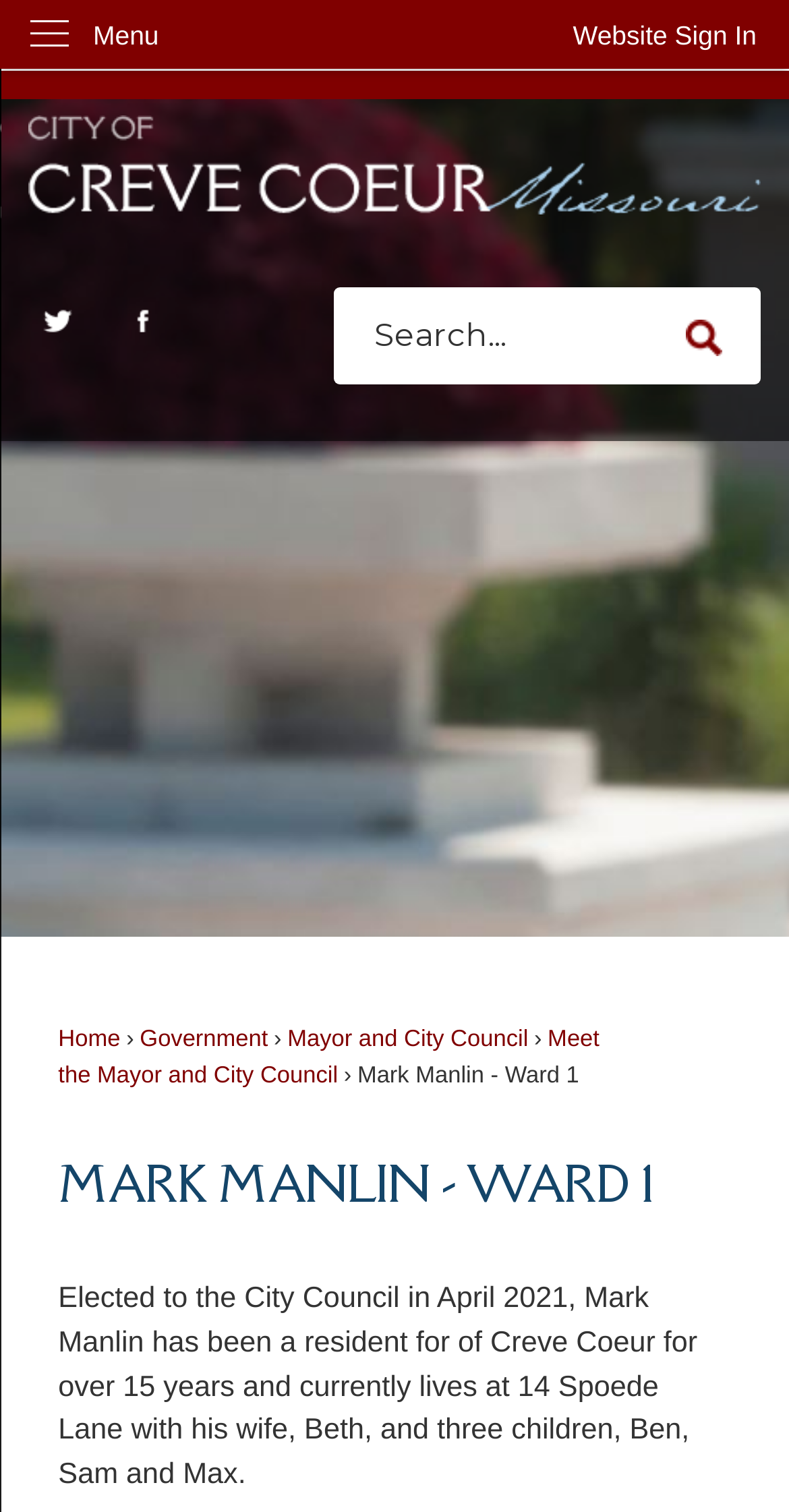Find the bounding box coordinates for the area that should be clicked to accomplish the instruction: "Click to go home".

[0.037, 0.076, 0.963, 0.141]